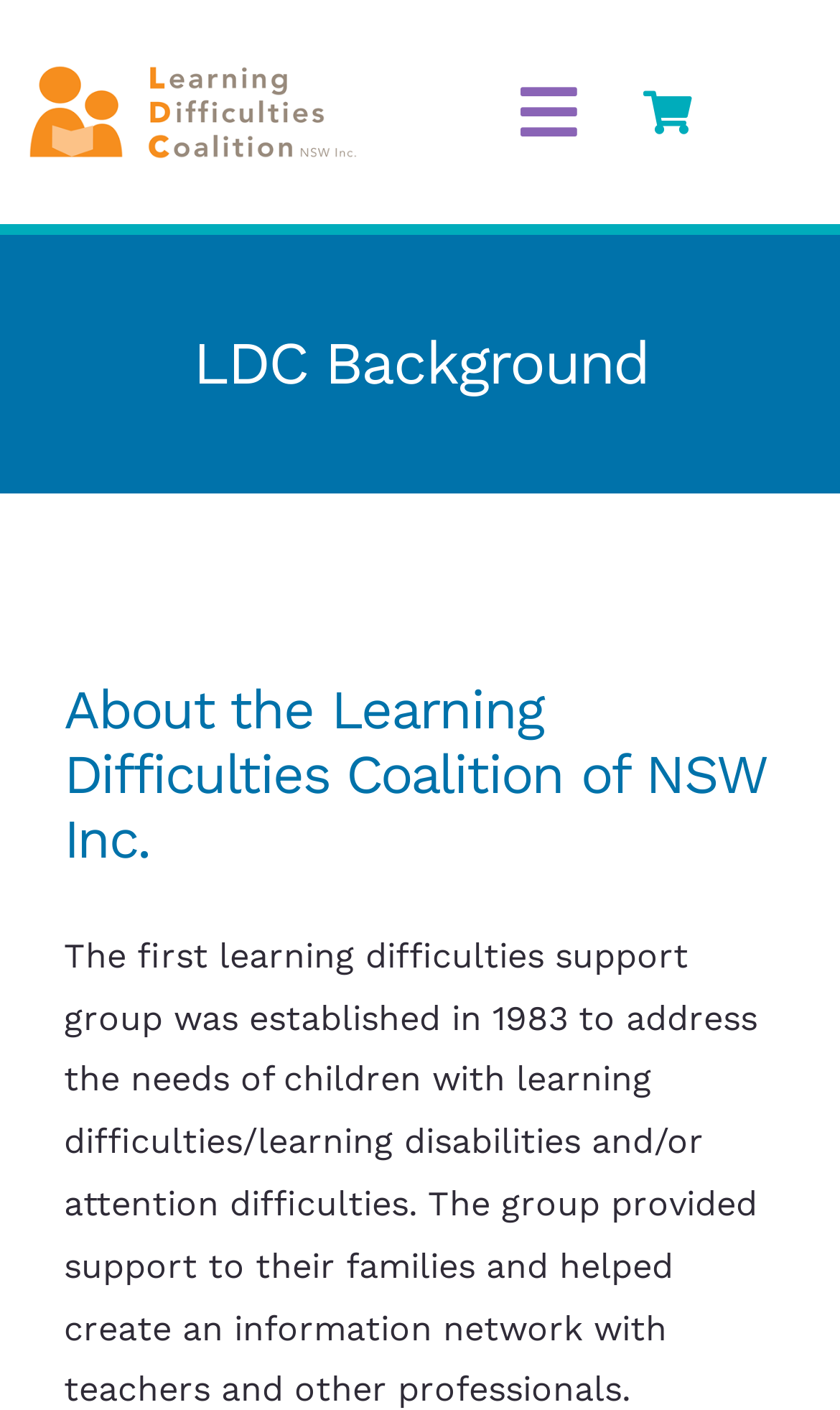Please identify the bounding box coordinates of the clickable area that will allow you to execute the instruction: "Toggle the main menu".

[0.563, 0.038, 0.743, 0.121]